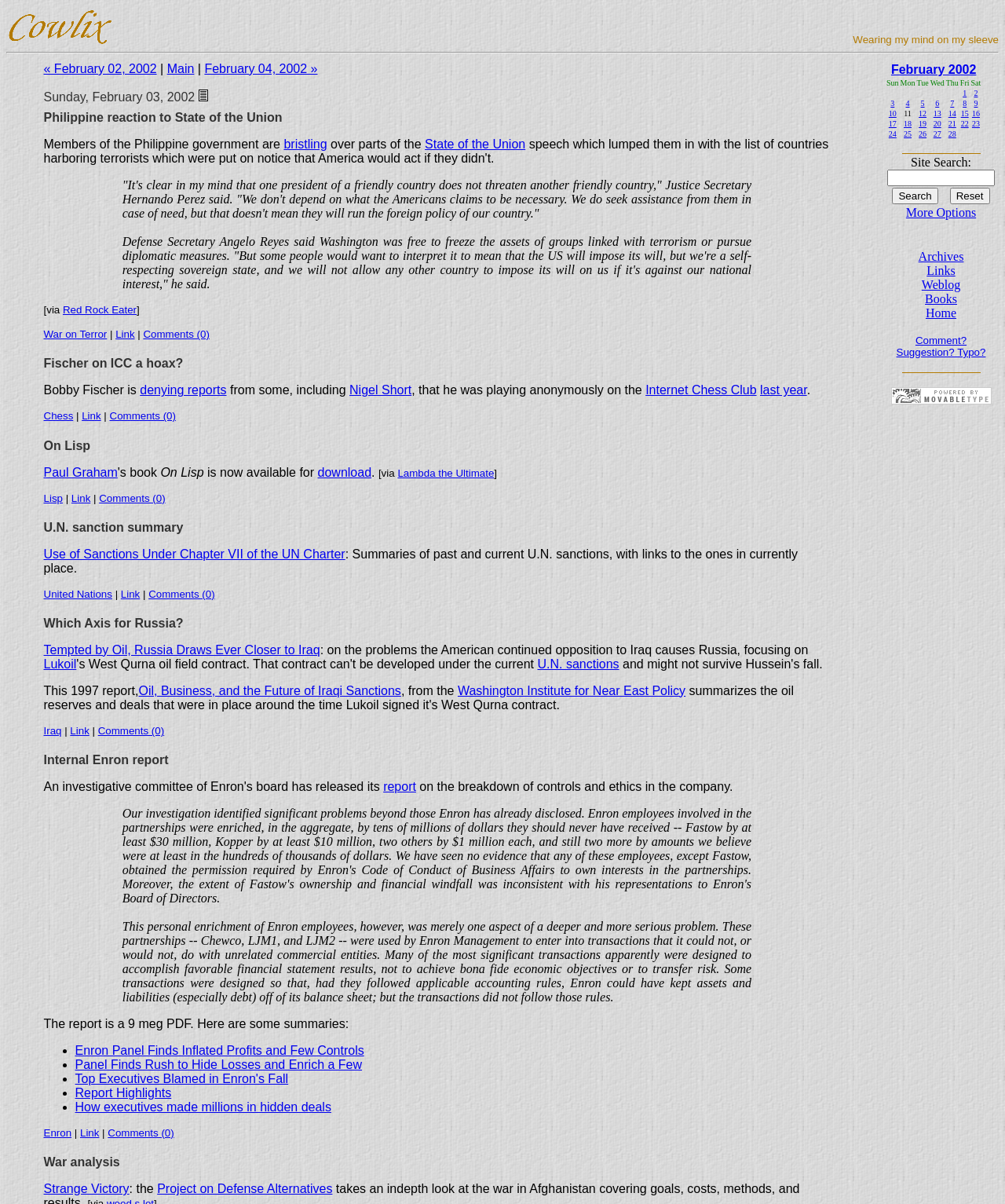How many comments are there for the 'Philippine reaction to State of the Union' post?
Provide a detailed and well-explained answer to the question.

The number of comments for the 'Philippine reaction to State of the Union' post can be found at the bottom of the post, where it says 'Comments (0)'. This indicates that there are no comments for this post.